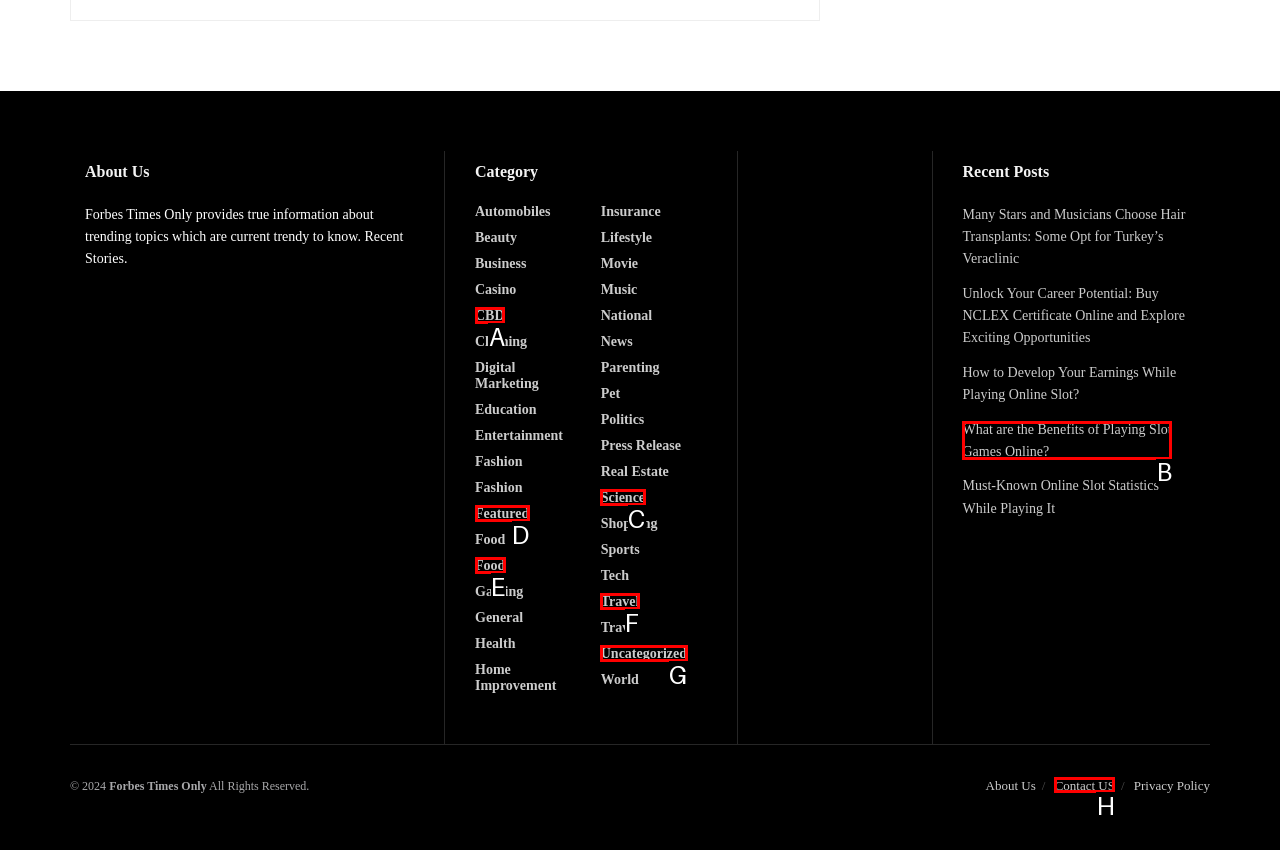Which HTML element fits the description: Contact US? Respond with the letter of the appropriate option directly.

H